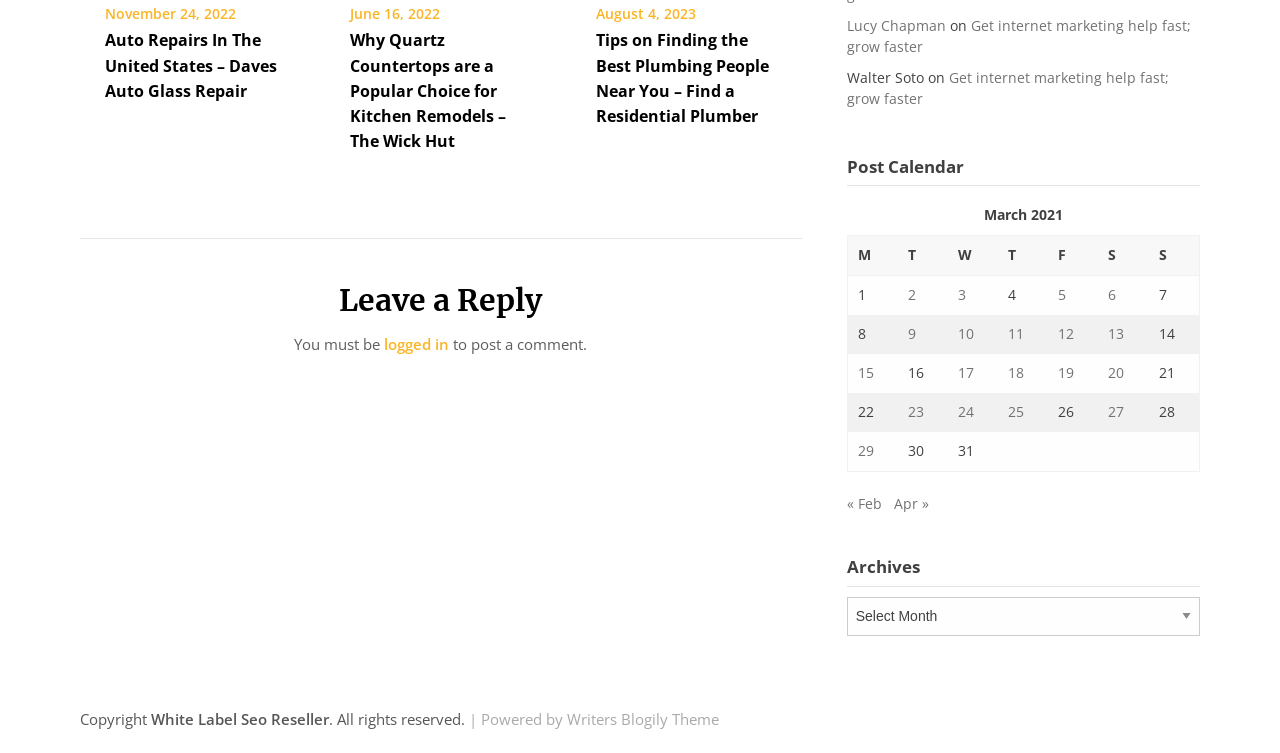Using the format (top-left x, top-left y, bottom-right x, bottom-right y), and given the element description, identify the bounding box coordinates within the screenshot: Apr »

[0.698, 0.657, 0.726, 0.682]